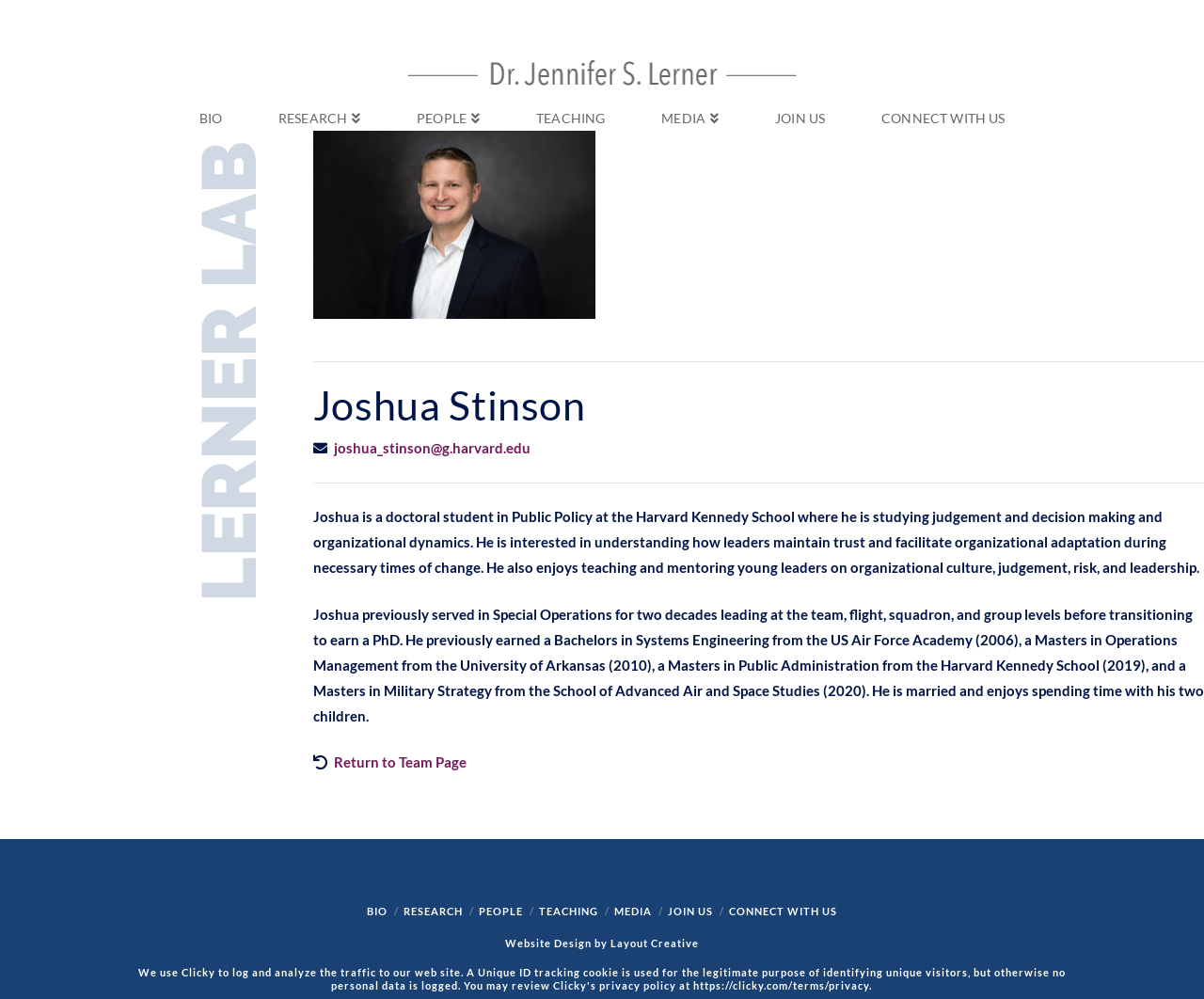How many links are there in the top navigation menu?
Look at the image and answer the question using a single word or phrase.

7